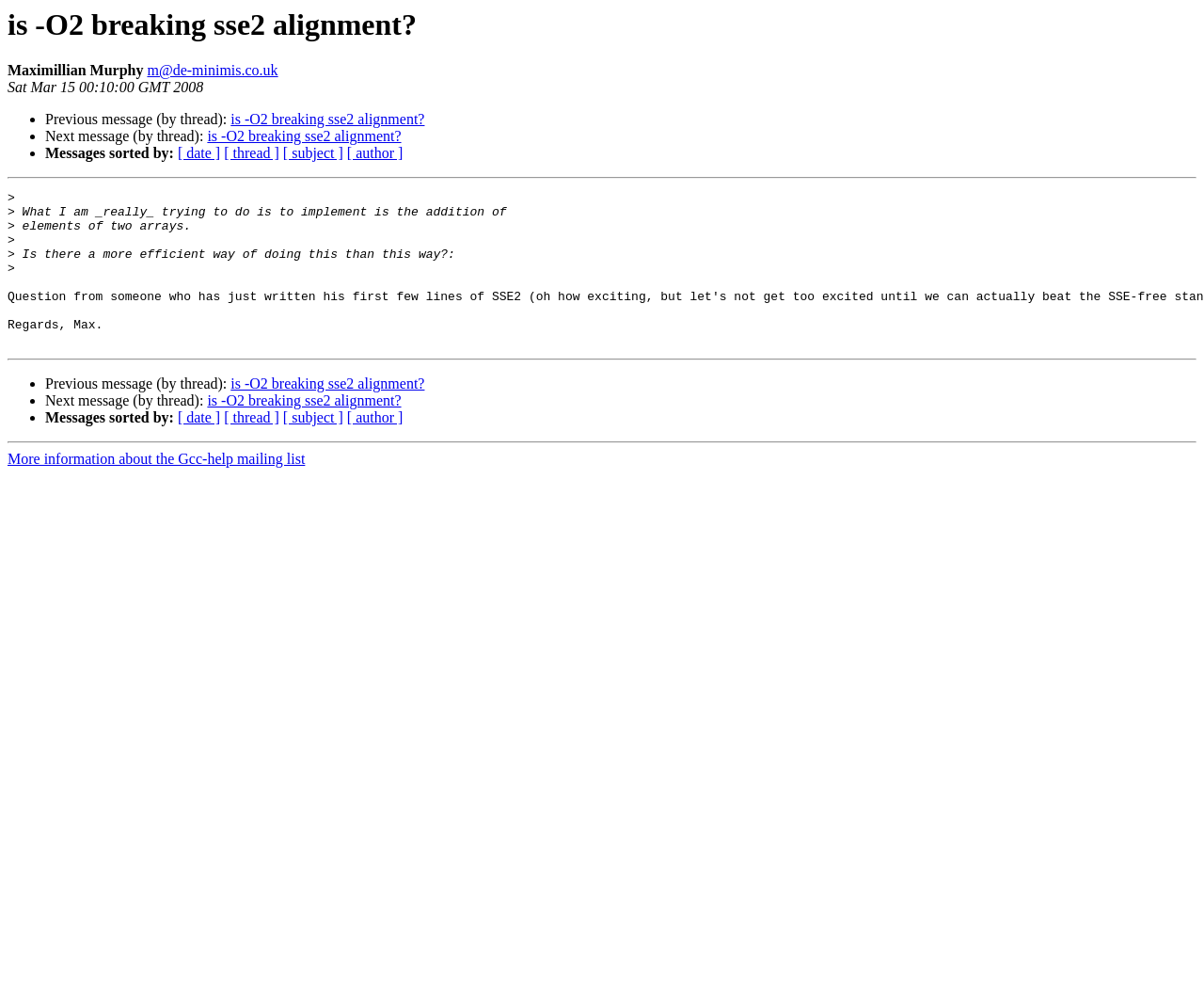Highlight the bounding box coordinates of the element that should be clicked to carry out the following instruction: "Sort messages by date". The coordinates must be given as four float numbers ranging from 0 to 1, i.e., [left, top, right, bottom].

[0.148, 0.144, 0.183, 0.16]